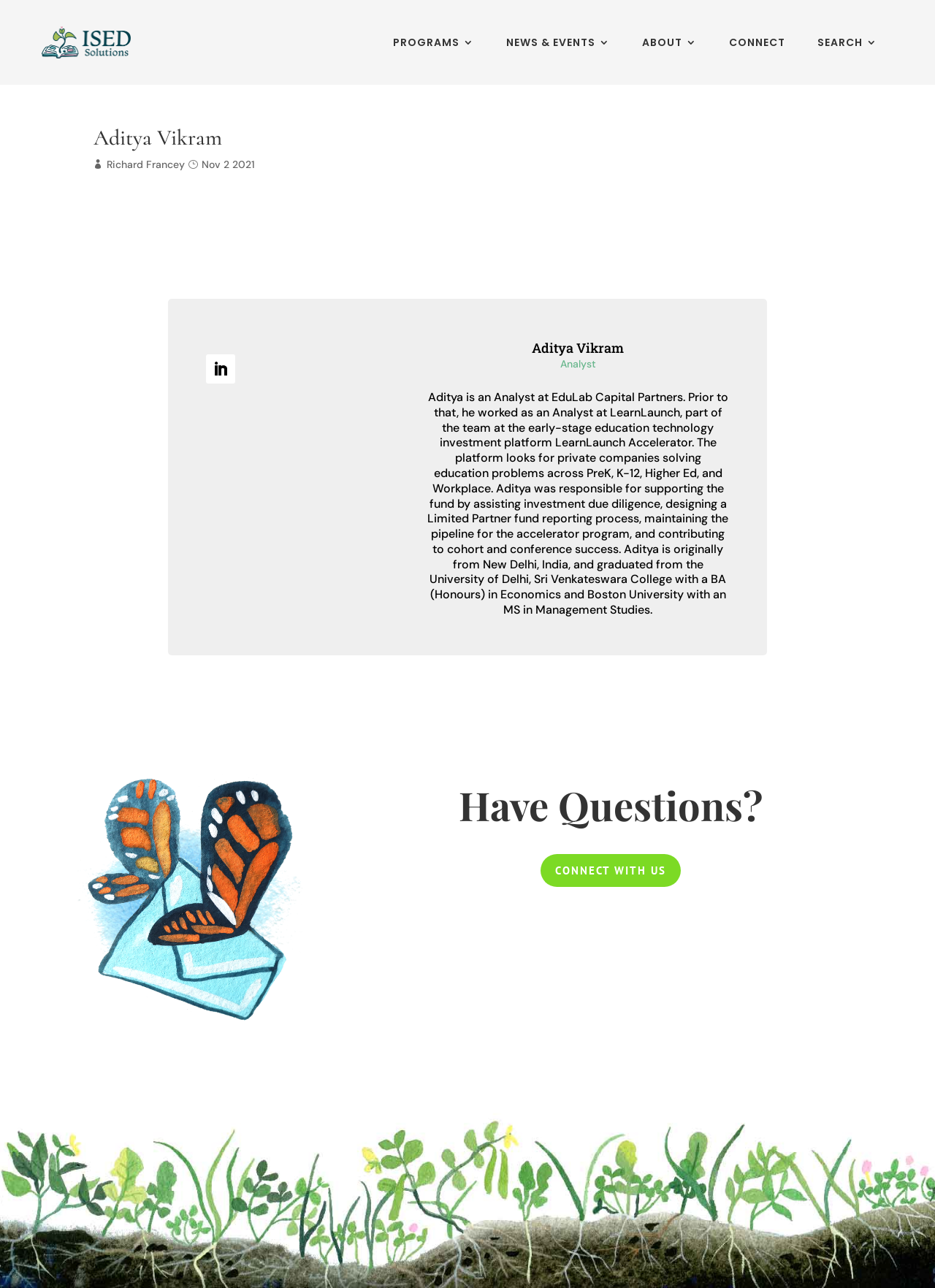Please provide a comprehensive response to the question below by analyzing the image: 
Where is Aditya Vikram originally from?

I found this information by reading the text under the heading 'Aditya Vikram', which mentions Aditya's origin as New Delhi, India.